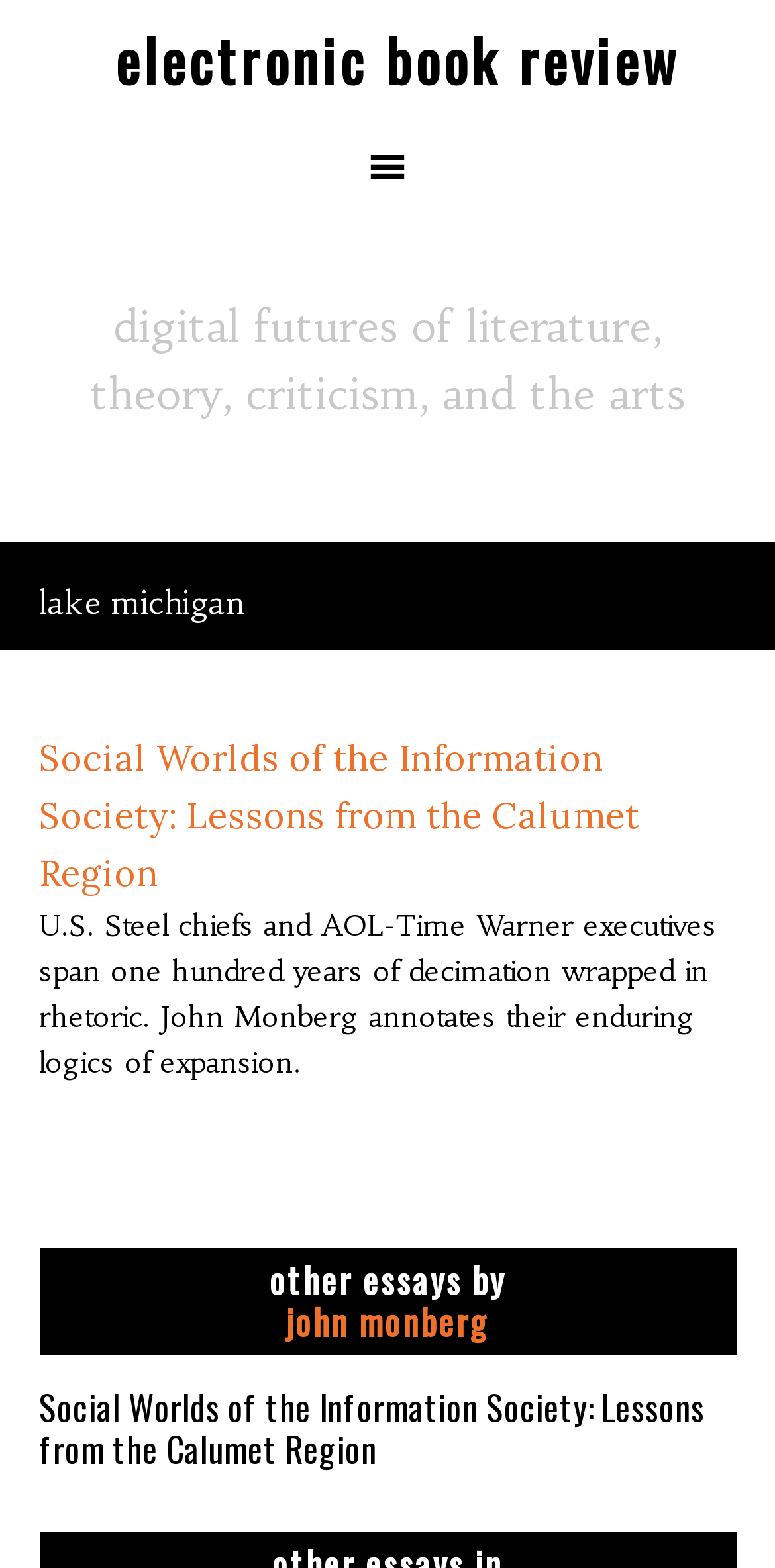Give a one-word or one-phrase response to the question:
Who is the author of the essay?

John Monberg